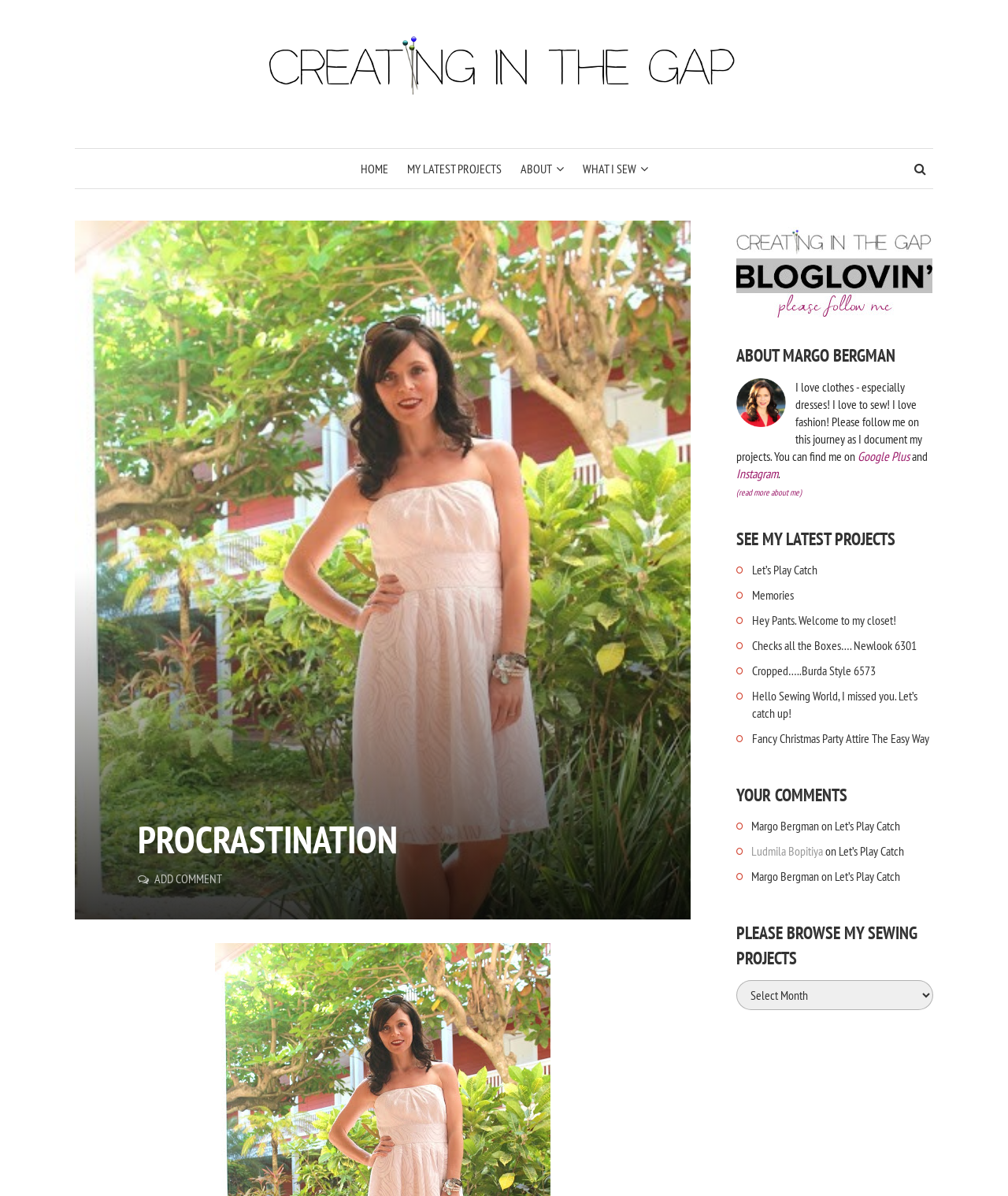Provide a one-word or brief phrase answer to the question:
How many latest projects are listed?

6